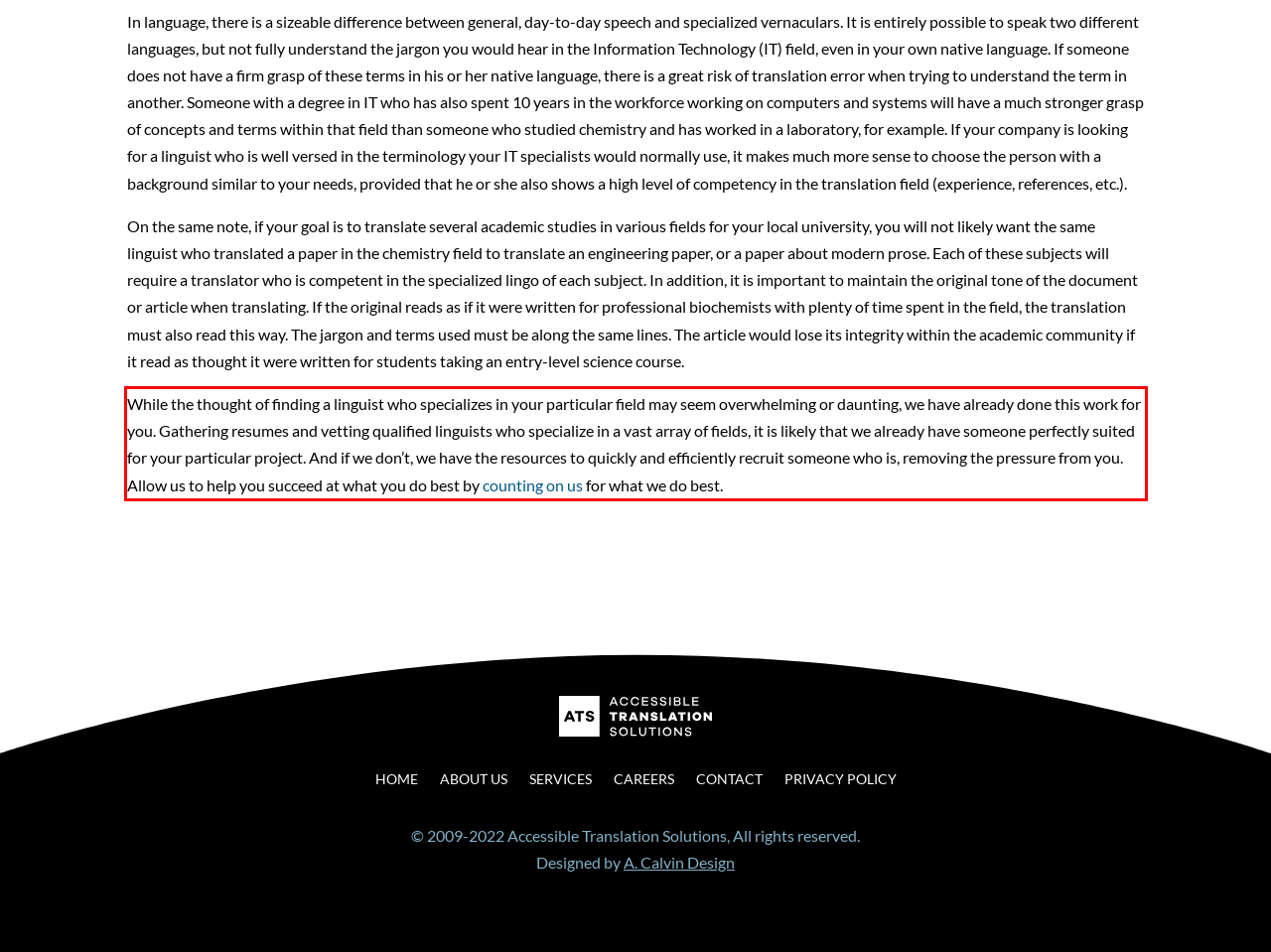Identify the text within the red bounding box on the webpage screenshot and generate the extracted text content.

While the thought of finding a linguist who specializes in your particular field may seem overwhelming or daunting, we have already done this work for you. Gathering resumes and vetting qualified linguists who specialize in a vast array of fields, it is likely that we already have someone perfectly suited for your particular project. And if we don’t, we have the resources to quickly and efficiently recruit someone who is, removing the pressure from you. Allow us to help you succeed at what you do best by counting on us for what we do best.